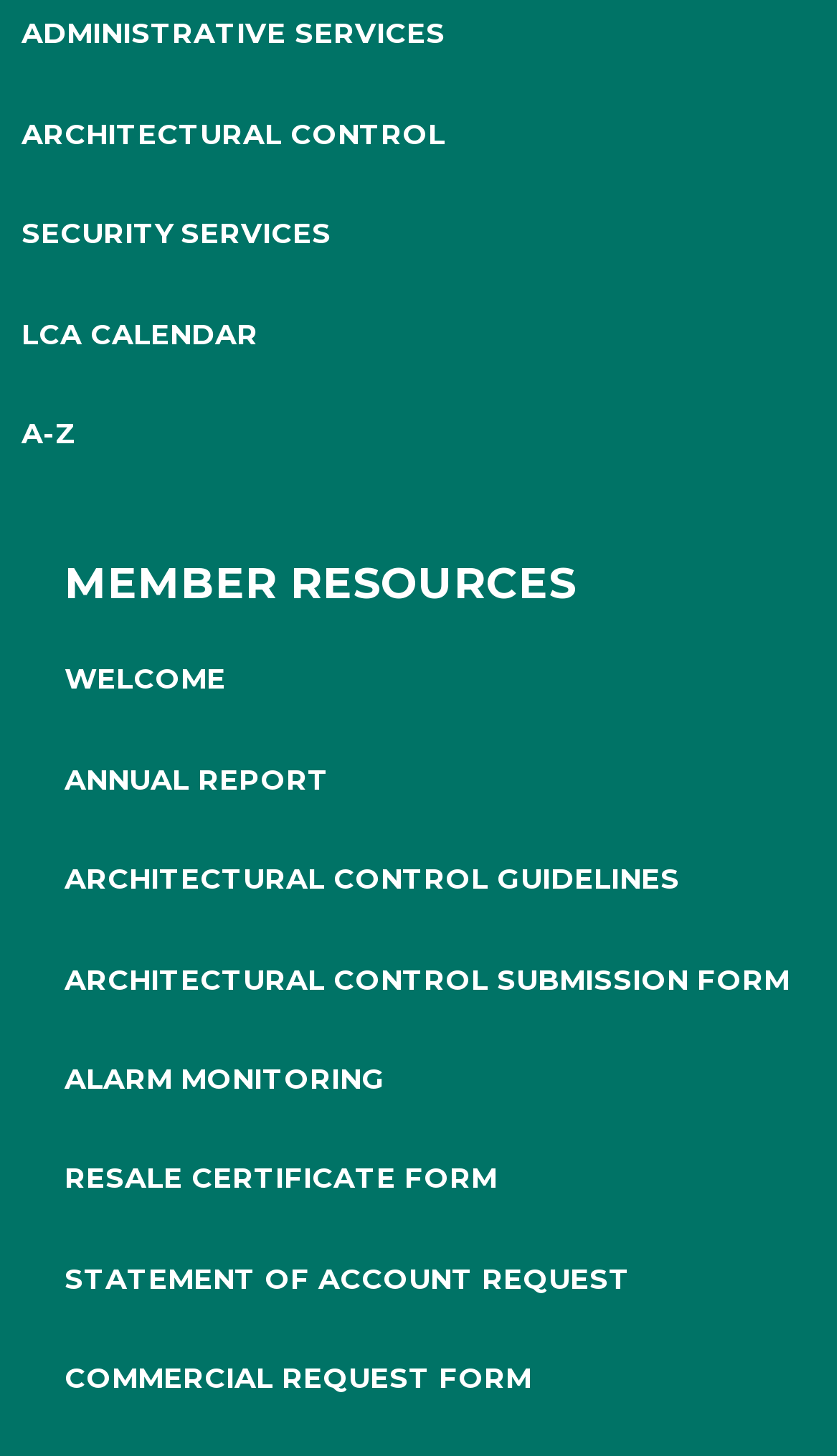Please respond to the question using a single word or phrase:
What is the last link on the bottom left?

COMMERCIAL REQUEST FORM